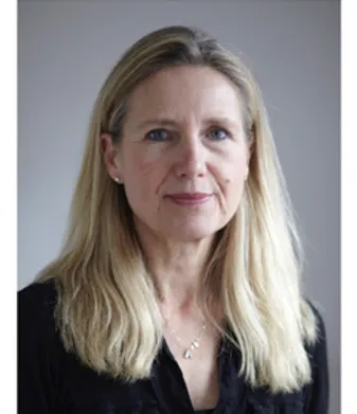What is the color of Dr. Annie Hinchliff's hair?
Please give a well-detailed answer to the question.

The caption describes Dr. Annie Hinchliff as having 'long, straight blonde hair', which directly answers the question about the color of her hair.